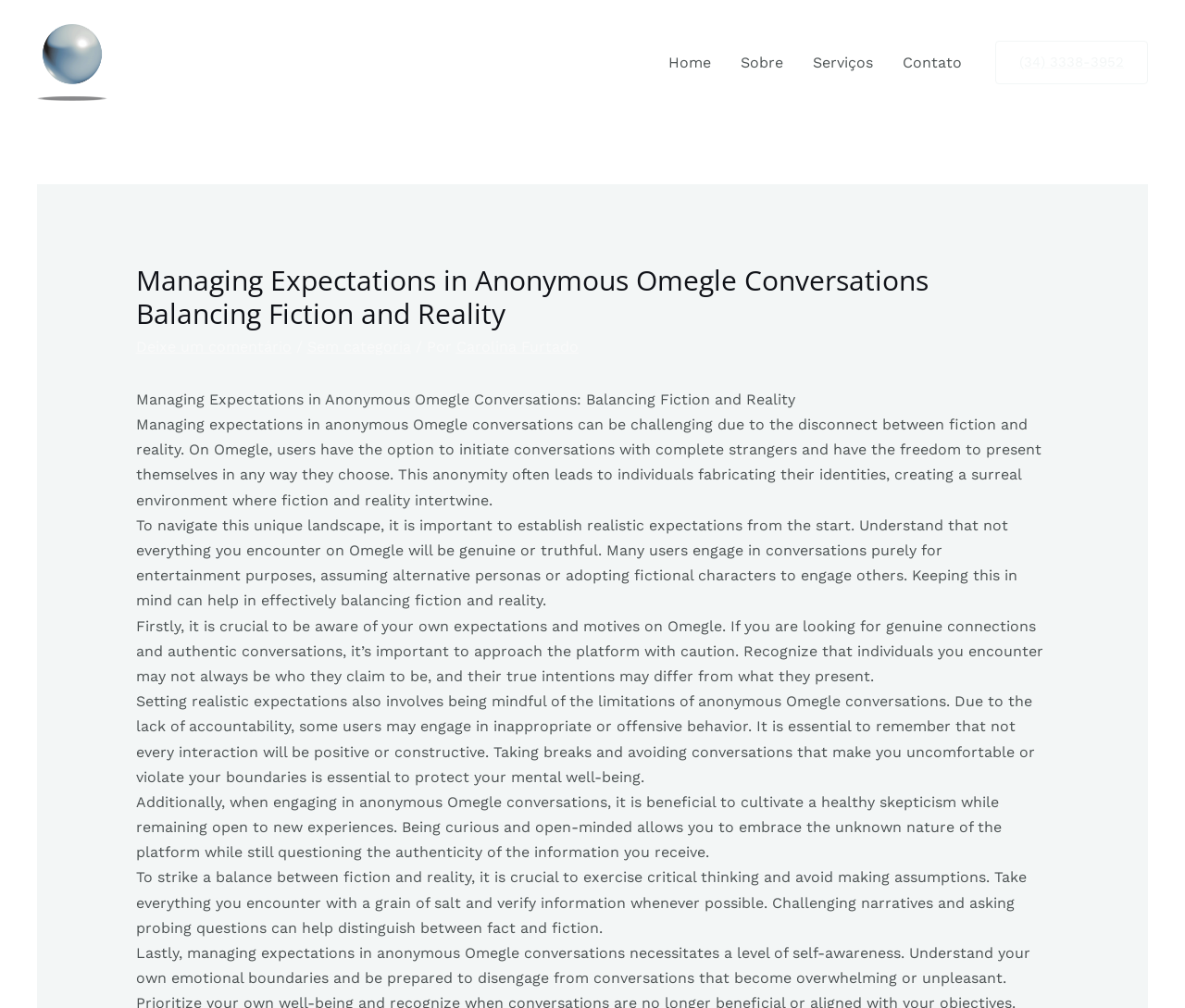Show the bounding box coordinates for the HTML element as described: "alt="Esfera Arquitetura e Engenharia Ltda."".

[0.031, 0.052, 0.091, 0.069]